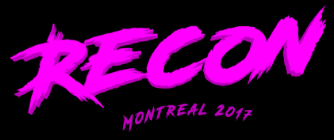Explain all the elements you observe in the image.

The image features a bold and vibrant logo for "RECON MONTREAL 2017," which is prominently displayed in large, striking pink lettering against a black background. The design exudes an energetic and dynamic feel, perfectly capturing the essence of a tech-focused conference. The use of graffiti-like brush strokes in the font adds a sense of creativity and modernity, appealing to attendees interested in cutting-edge topics within the field. This logo represents the spirit of innovation and collaboration that characterizes the RECON conference, which serves as a platform for discussions on cybersecurity, hacking, and technology.